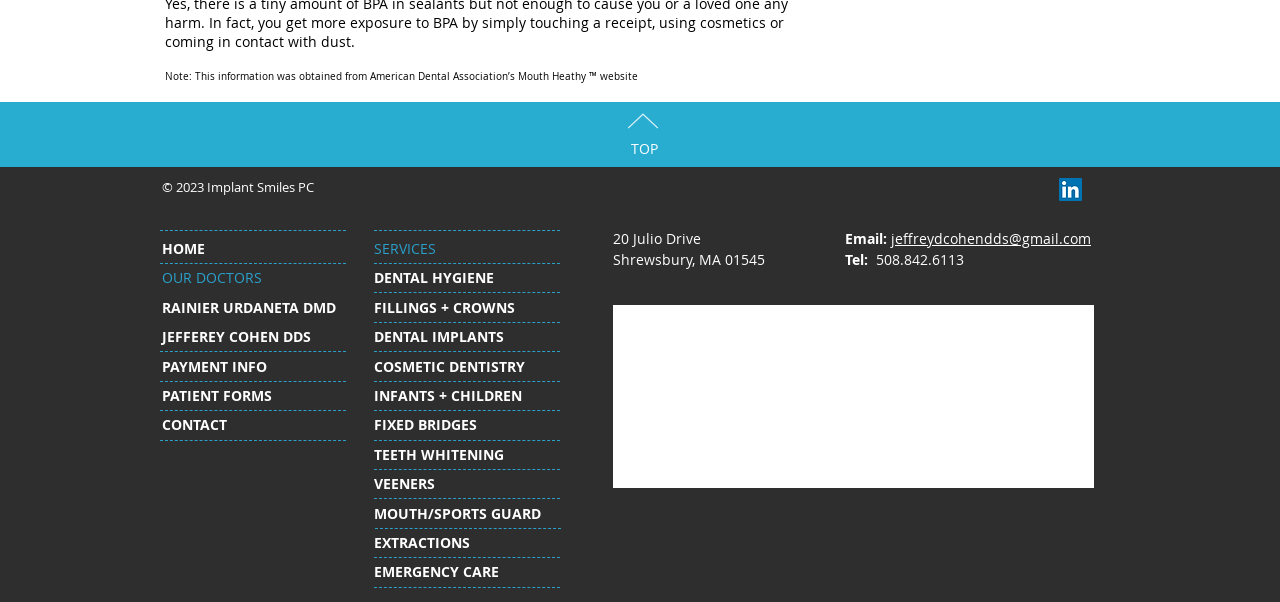Based on the element description: "TOP", identify the UI element and provide its bounding box coordinates. Use four float numbers between 0 and 1, [left, top, right, bottom].

[0.493, 0.231, 0.514, 0.262]